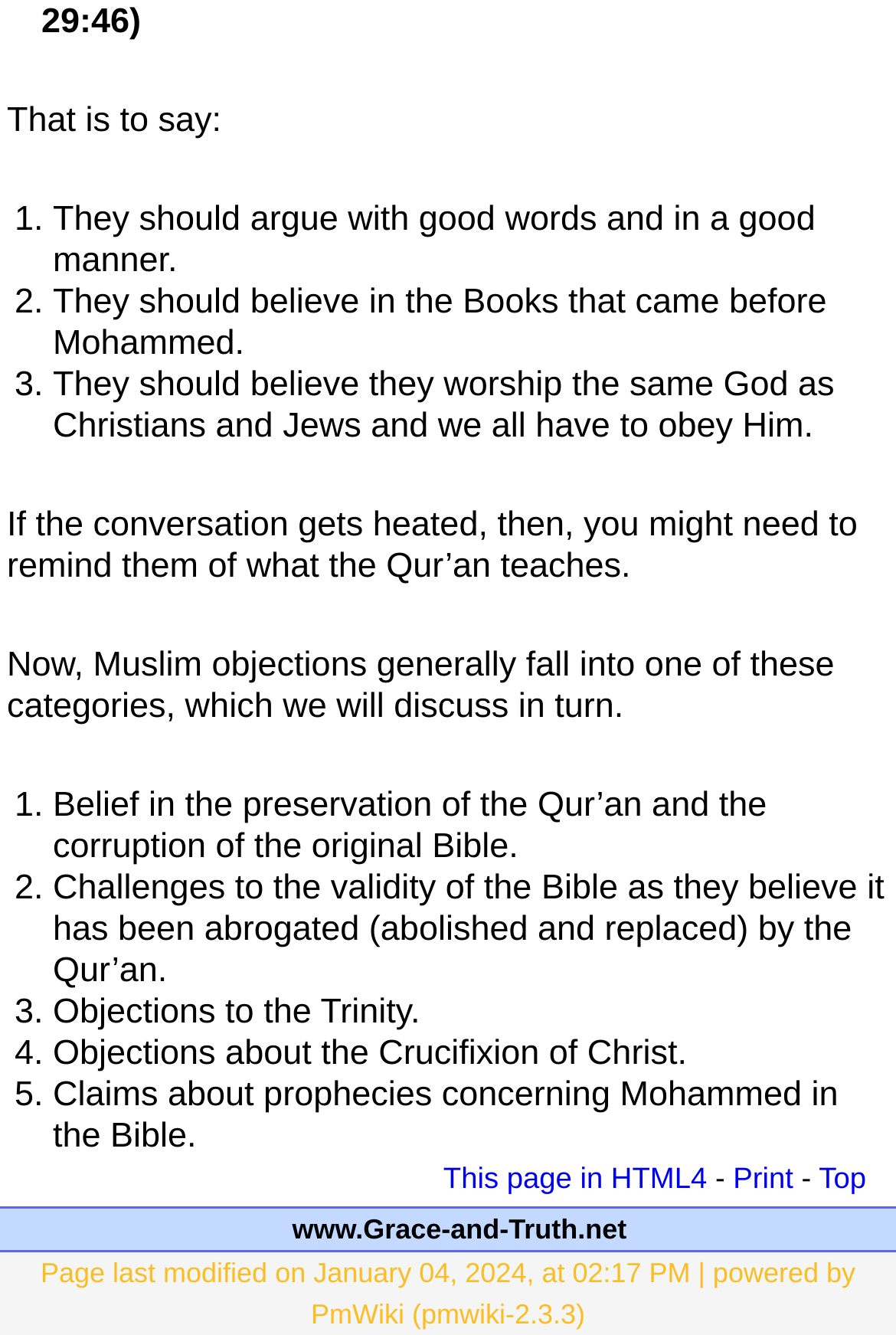How many list markers are there in the webpage?
Look at the screenshot and provide an in-depth answer.

I counted the list markers in the webpage, which are '1.', '2.', '3.', '1.', '2.', '3.', '4.', '5.' and found a total of 9 list markers.